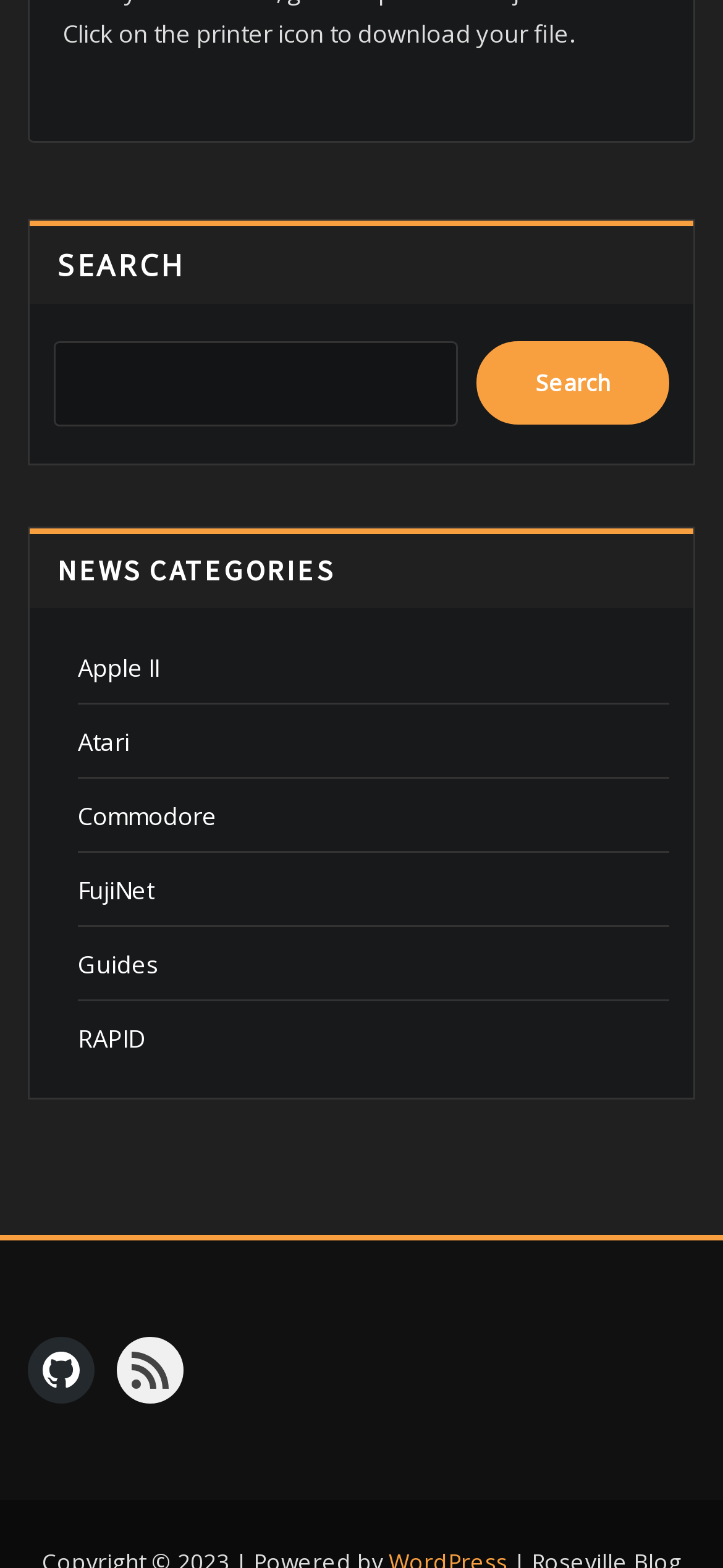Provide the bounding box coordinates for the specified HTML element described in this description: "RSS Feed". The coordinates should be four float numbers ranging from 0 to 1, in the format [left, top, right, bottom].

[0.162, 0.852, 0.254, 0.895]